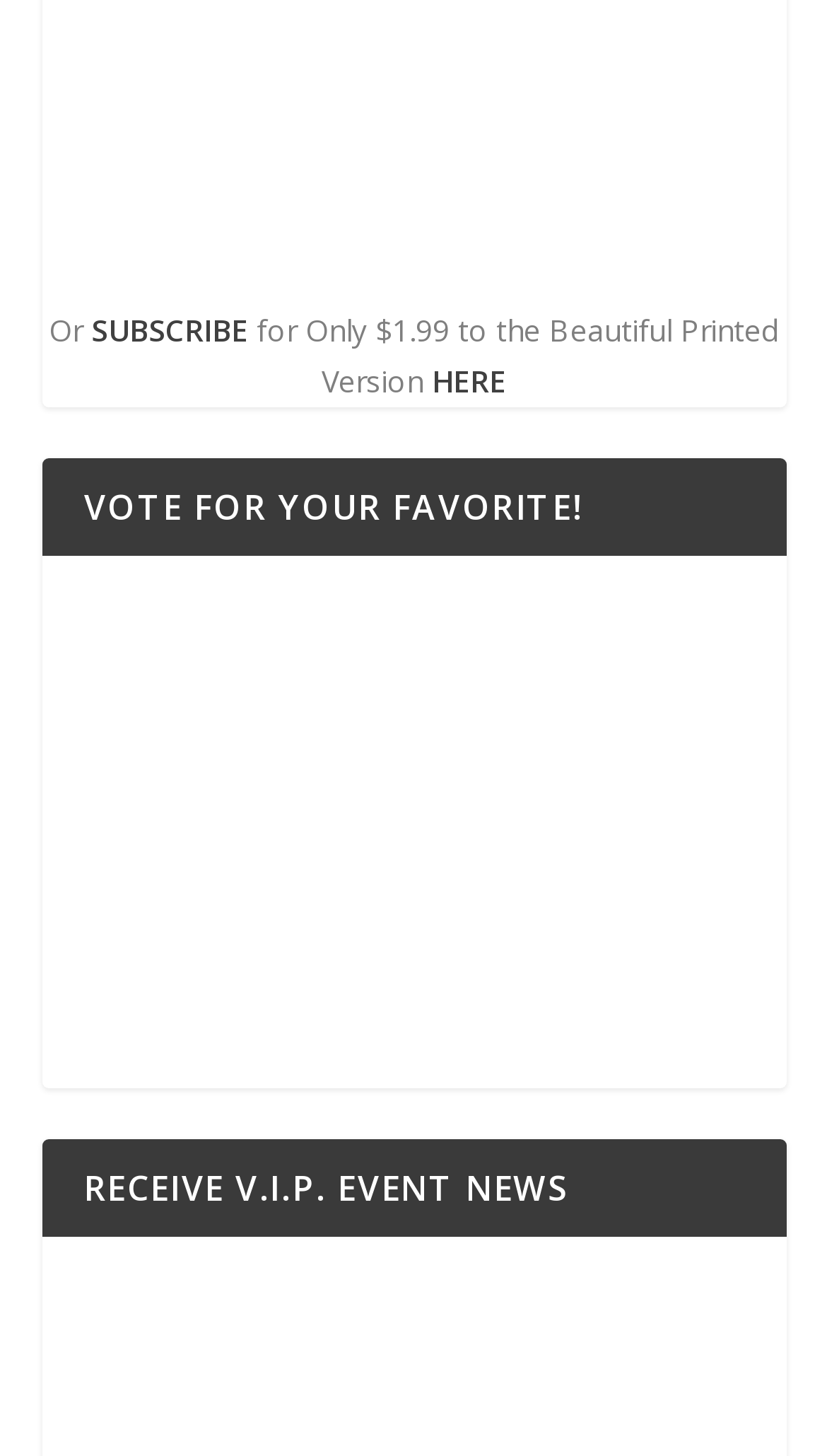What is the text after the 'SUBSCRIBE' link?
Give a single word or phrase as your answer by examining the image.

for Only $1.99 to the Beautiful Printed Version